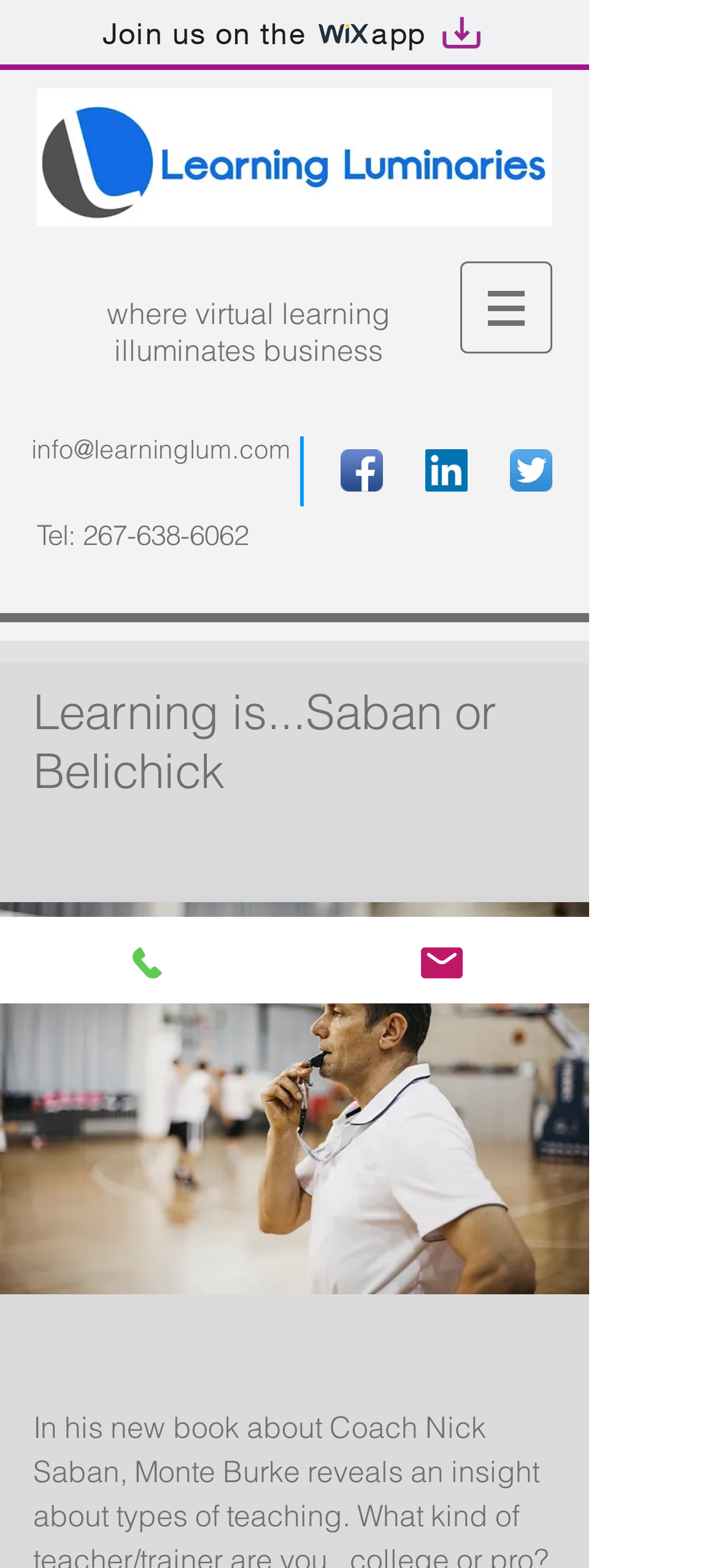Could you determine the bounding box coordinates of the clickable element to complete the instruction: "Visit the Facebook page"? Provide the coordinates as four float numbers between 0 and 1, i.e., [left, top, right, bottom].

[0.474, 0.286, 0.533, 0.313]